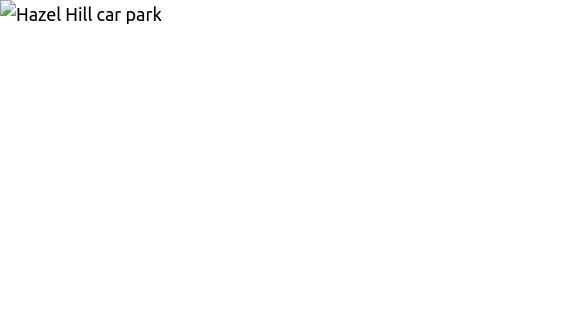Provide your answer in one word or a succinct phrase for the question: 
Why was the car park padlocked?

For the winter season